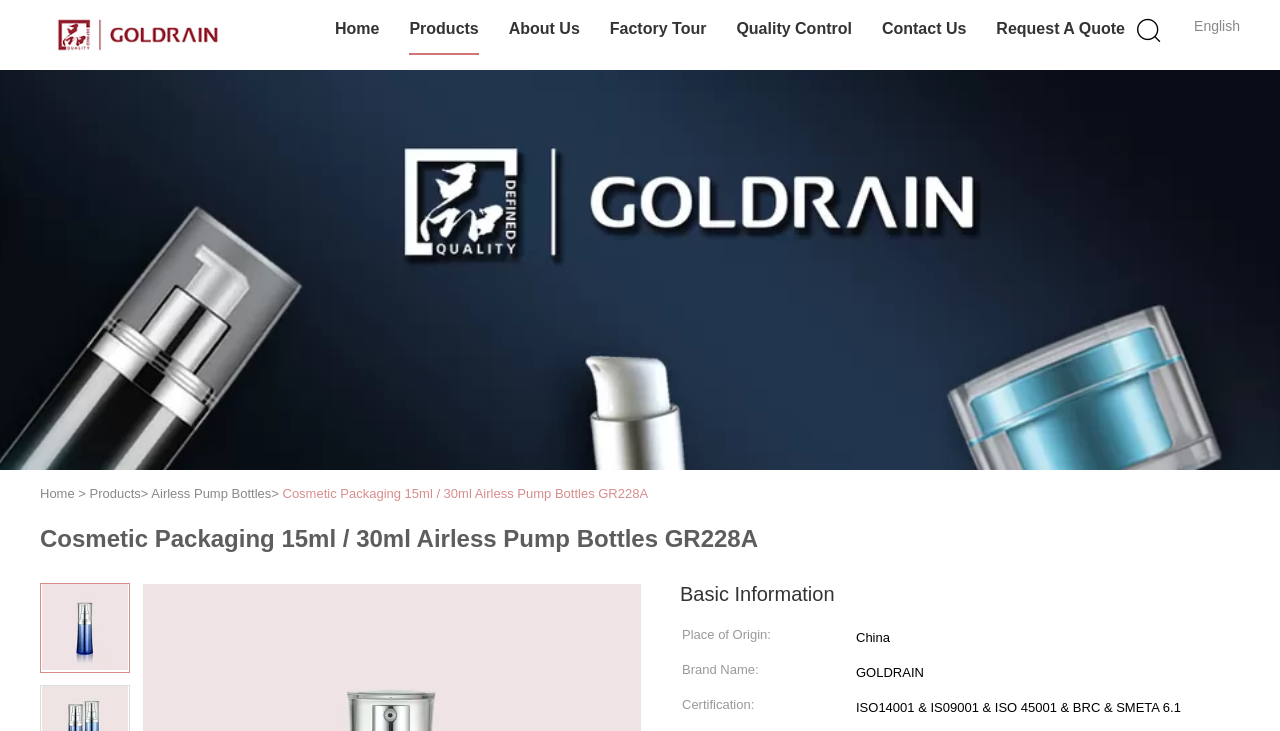Please find the bounding box coordinates of the clickable region needed to complete the following instruction: "Go to the home page". The bounding box coordinates must consist of four float numbers between 0 and 1, i.e., [left, top, right, bottom].

[0.262, 0.007, 0.296, 0.075]